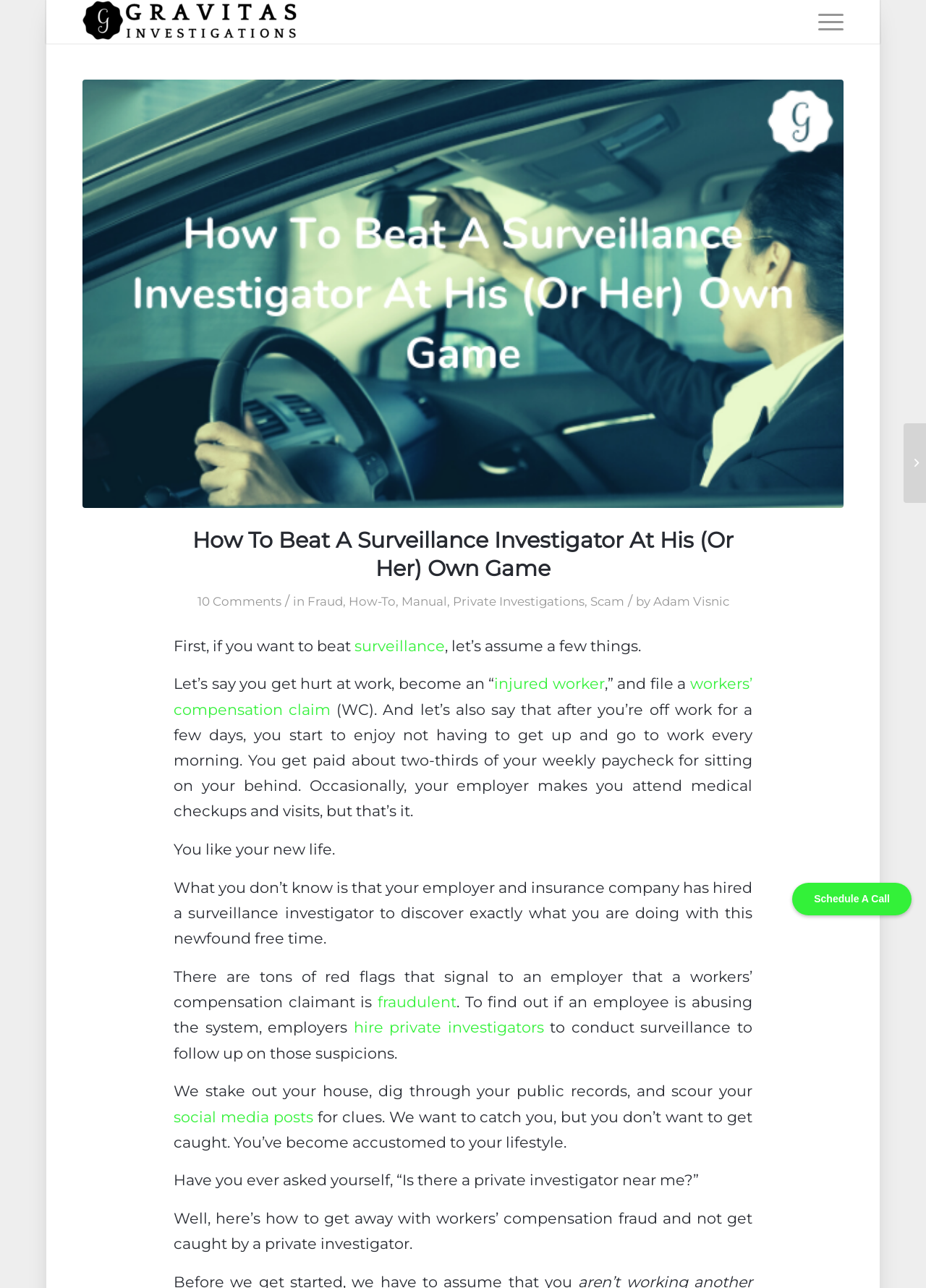Please indicate the bounding box coordinates of the element's region to be clicked to achieve the instruction: "Visit the 'Gravitas Investigations' website". Provide the coordinates as four float numbers between 0 and 1, i.e., [left, top, right, bottom].

[0.089, 0.0, 0.323, 0.034]